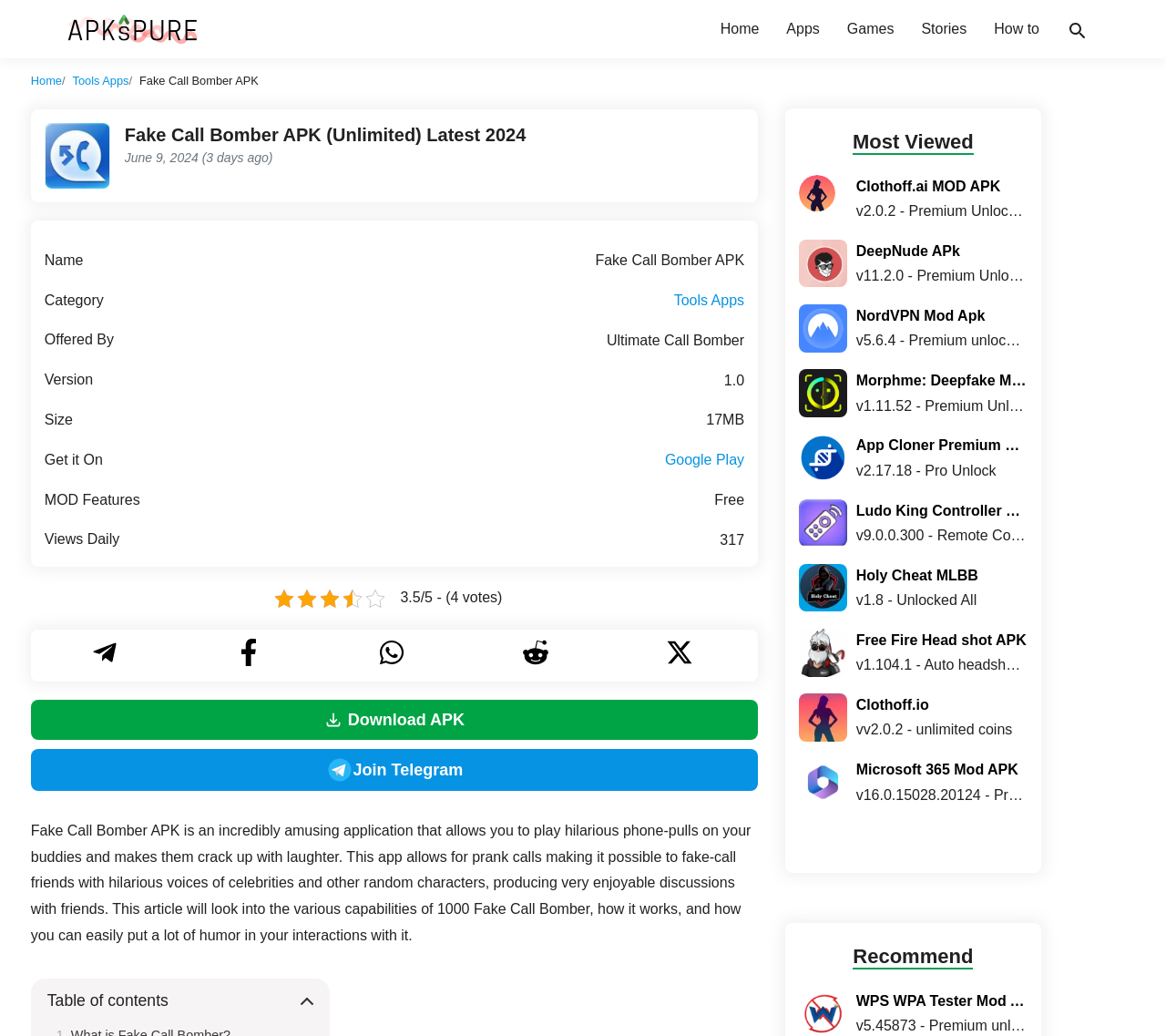Please indicate the bounding box coordinates for the clickable area to complete the following task: "Click on the 'Deepnude APK v11.2.0 (No Ads, Premium Unlocked)' link". The coordinates should be specified as four float numbers between 0 and 1, i.e., [left, top, right, bottom].

[0.685, 0.231, 0.726, 0.277]